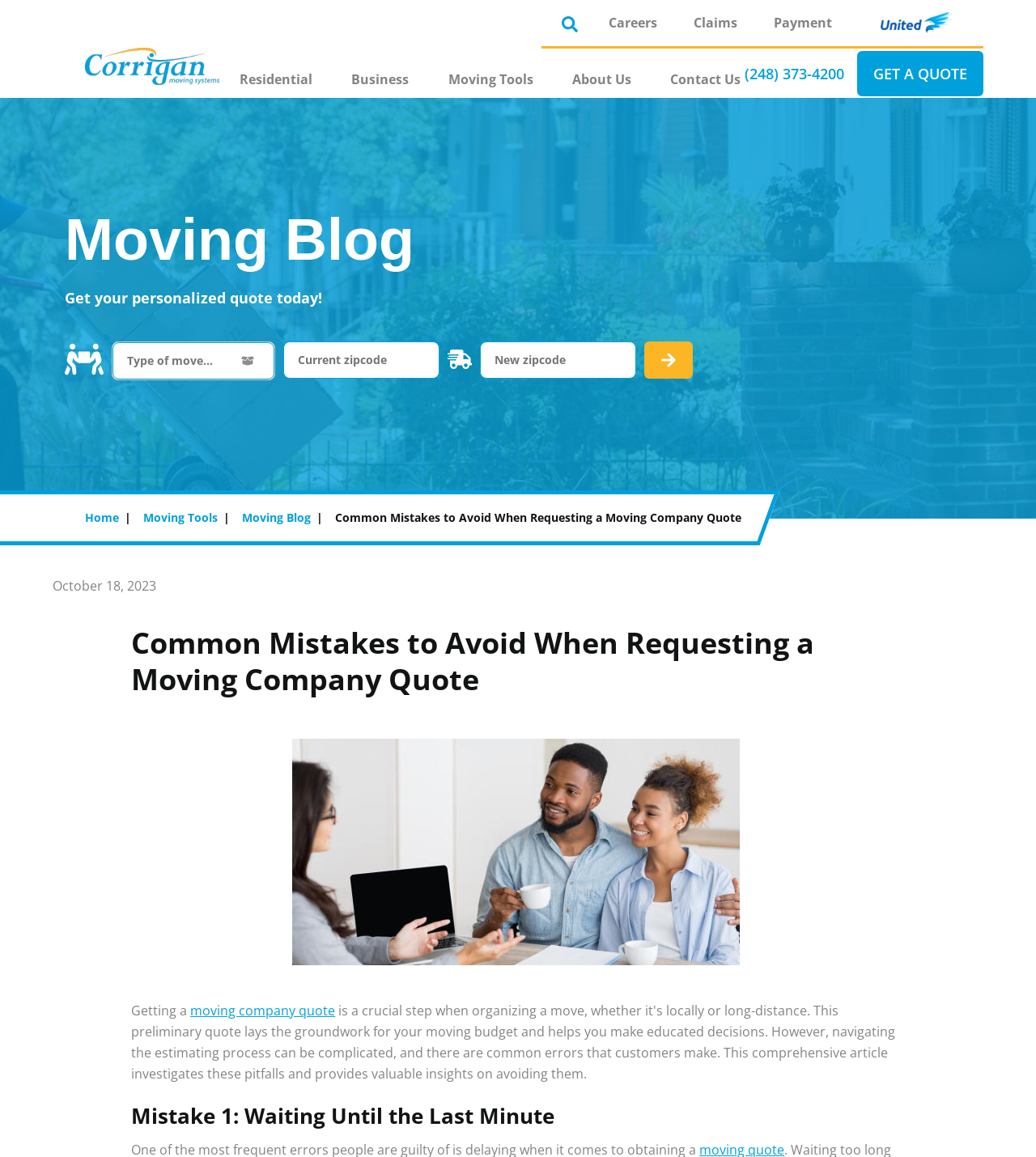Determine and generate the text content of the webpage's headline.

Common Mistakes to Avoid When Requesting a Moving Company Quote